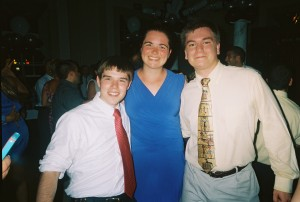How many people are posing for the photo?
Provide a comprehensive and detailed answer to the question.

The caption explicitly states that the image captures a joyful moment at a festive gathering, where three friends are posing for a photo, which implies that there are three people in the photo.